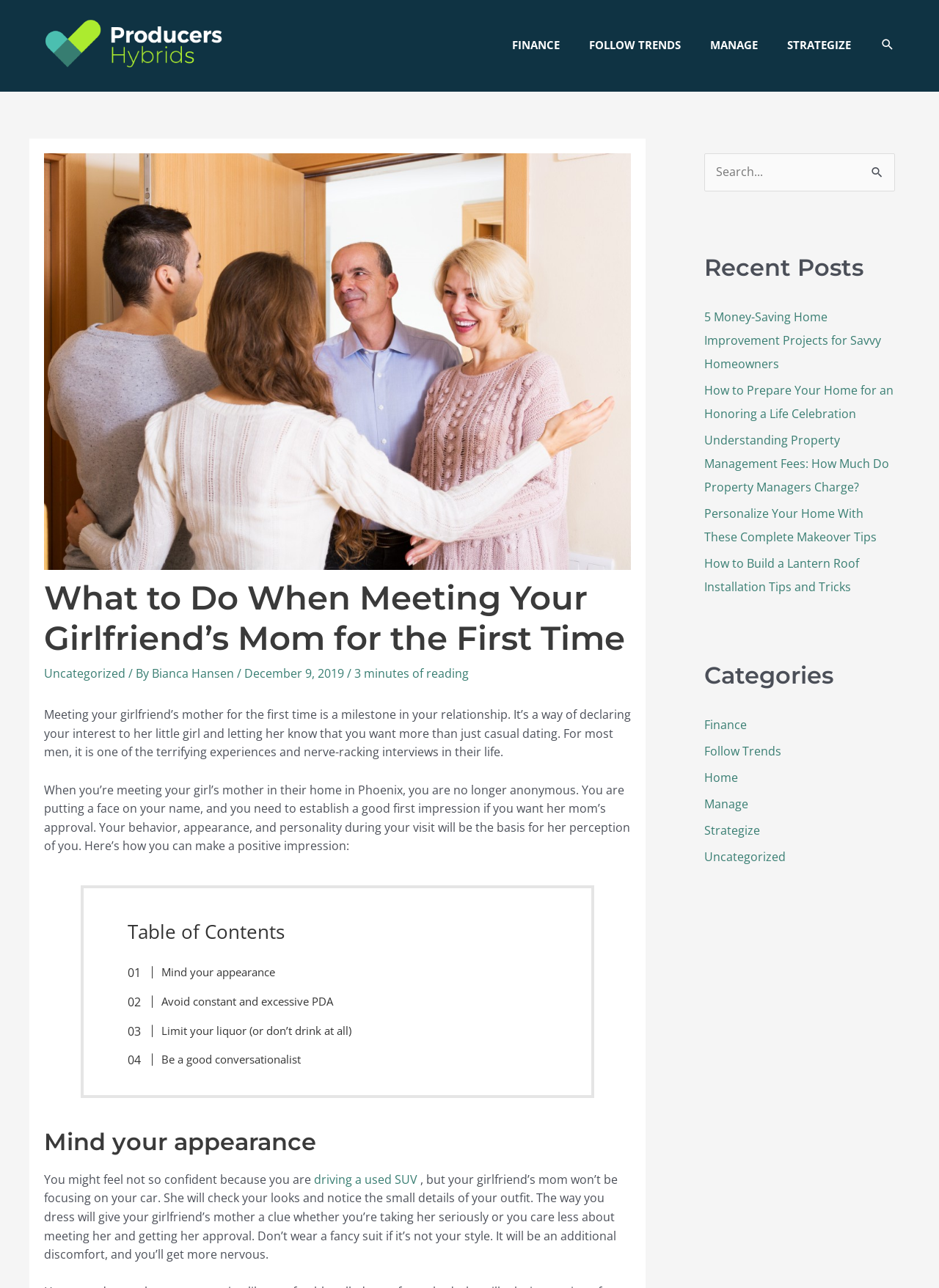Pinpoint the bounding box coordinates of the clickable element to carry out the following instruction: "Search for something."

[0.75, 0.119, 0.953, 0.148]